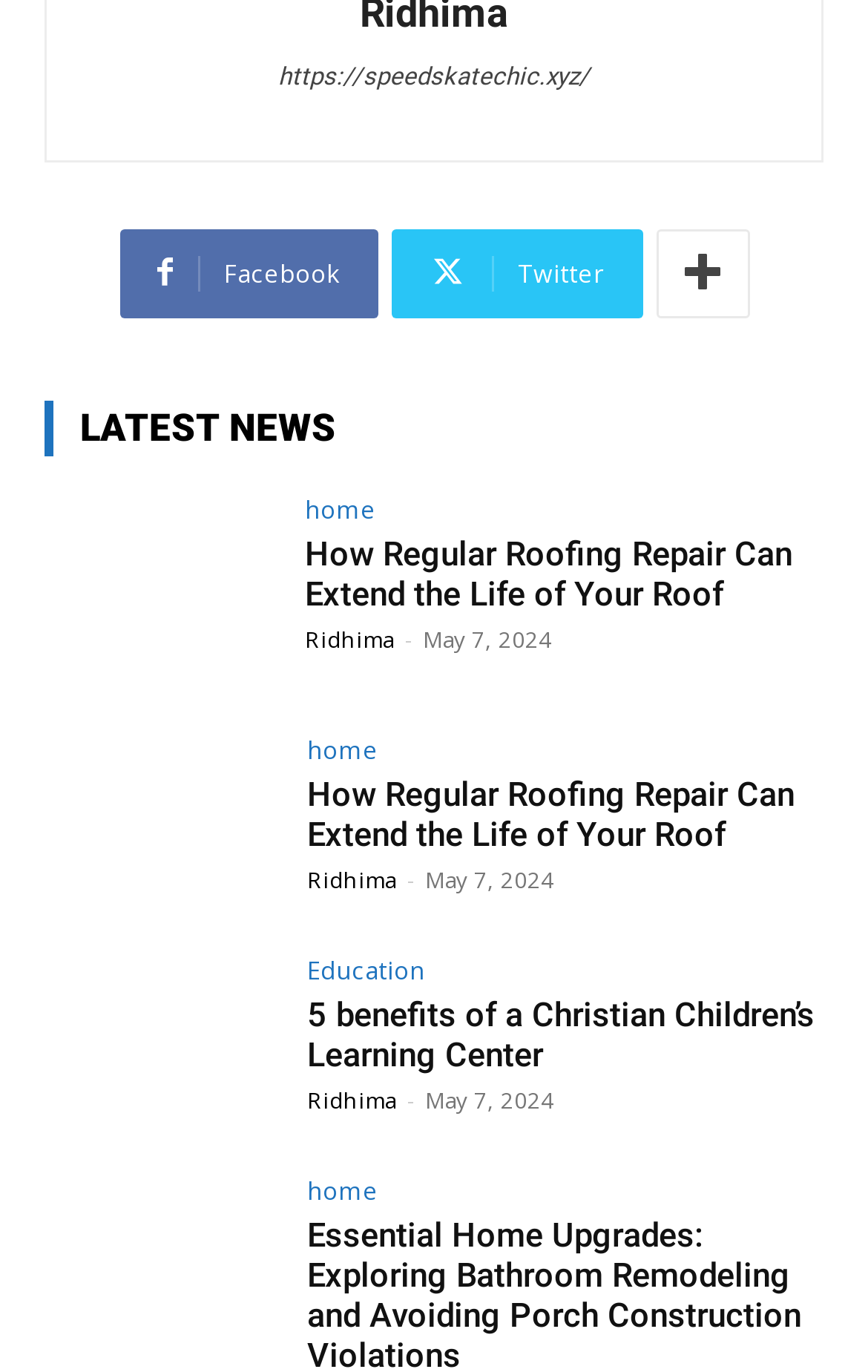Locate the bounding box coordinates of the clickable element to fulfill the following instruction: "Click on the MAP OF OUR LOCATIONS link". Provide the coordinates as four float numbers between 0 and 1 in the format [left, top, right, bottom].

None